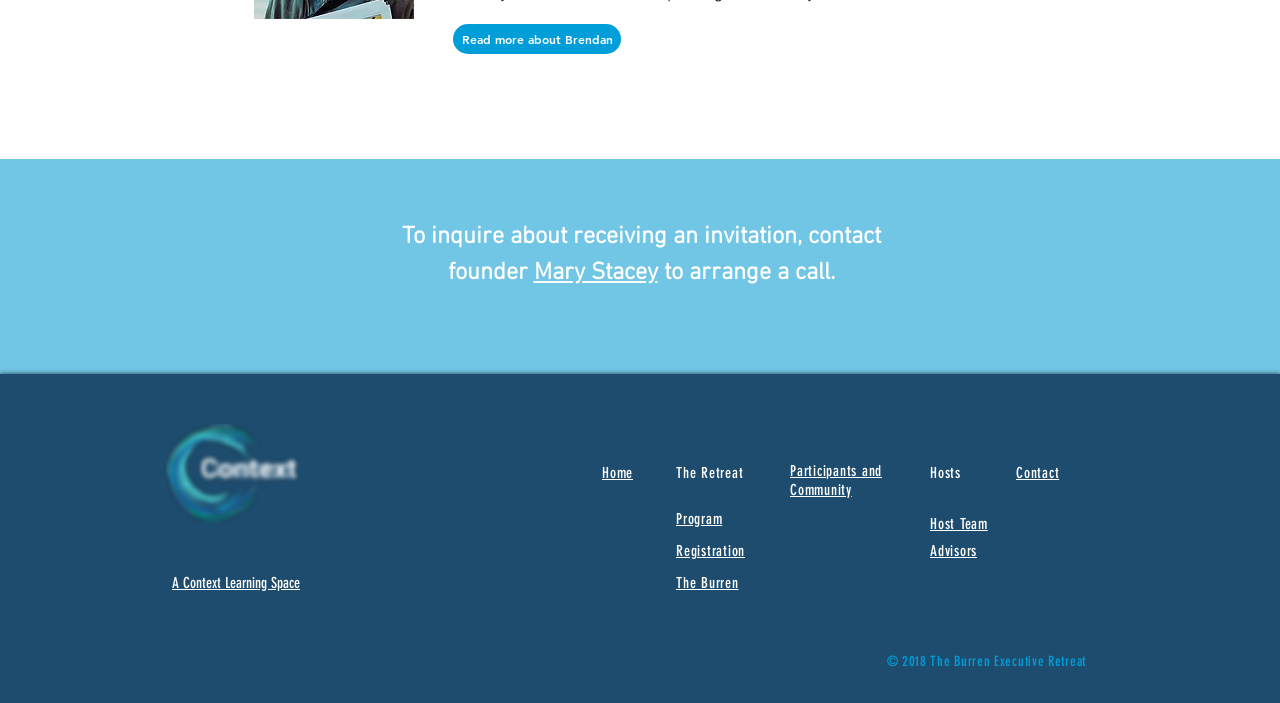Return the bounding box coordinates of the UI element that corresponds to this description: "Participants and Community". The coordinates must be given as four float numbers in the range of 0 and 1, [left, top, right, bottom].

[0.617, 0.659, 0.689, 0.711]